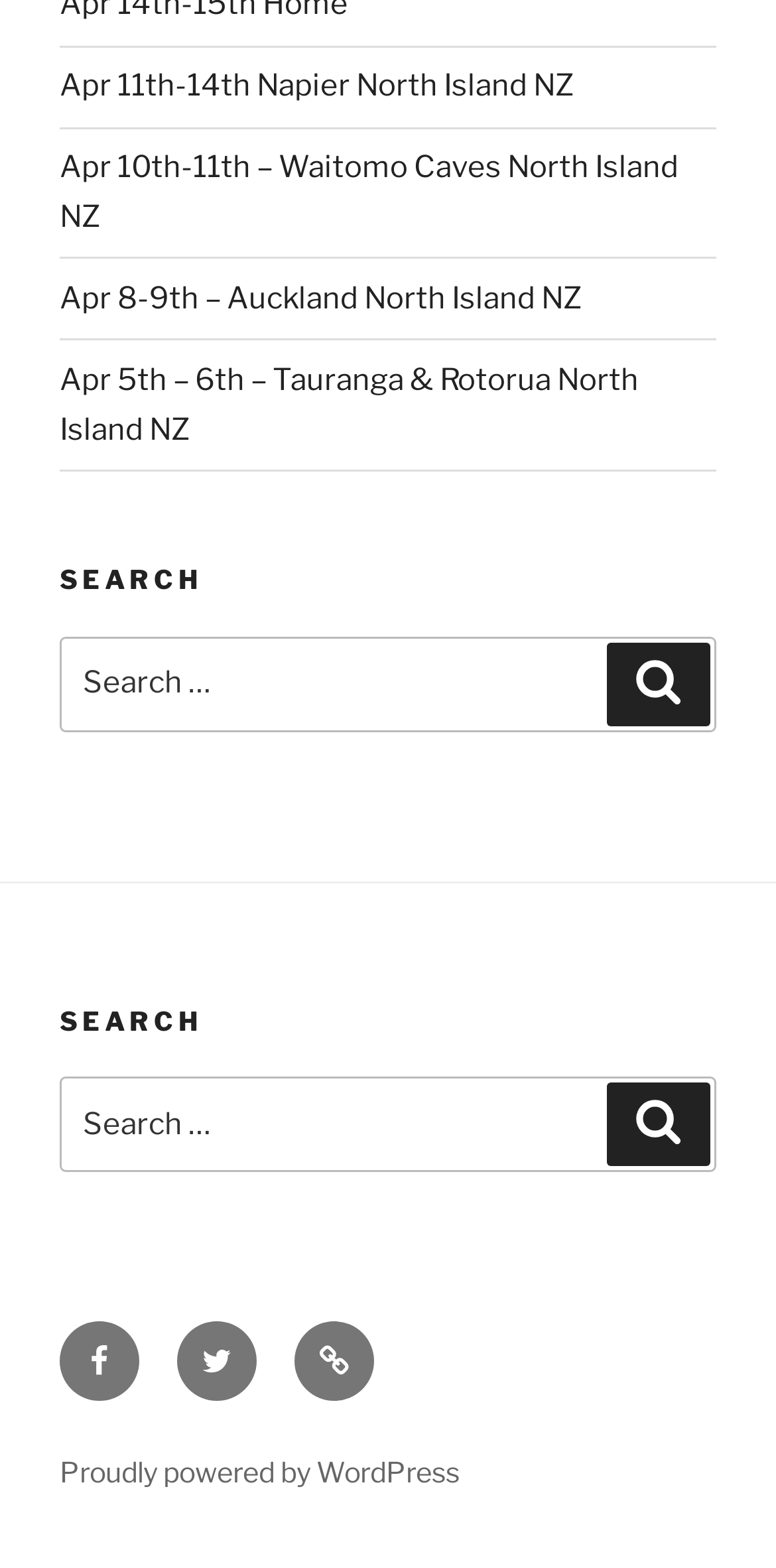What is the purpose of the button with the text 'Search'?
Using the image, give a concise answer in the form of a single word or short phrase.

To search